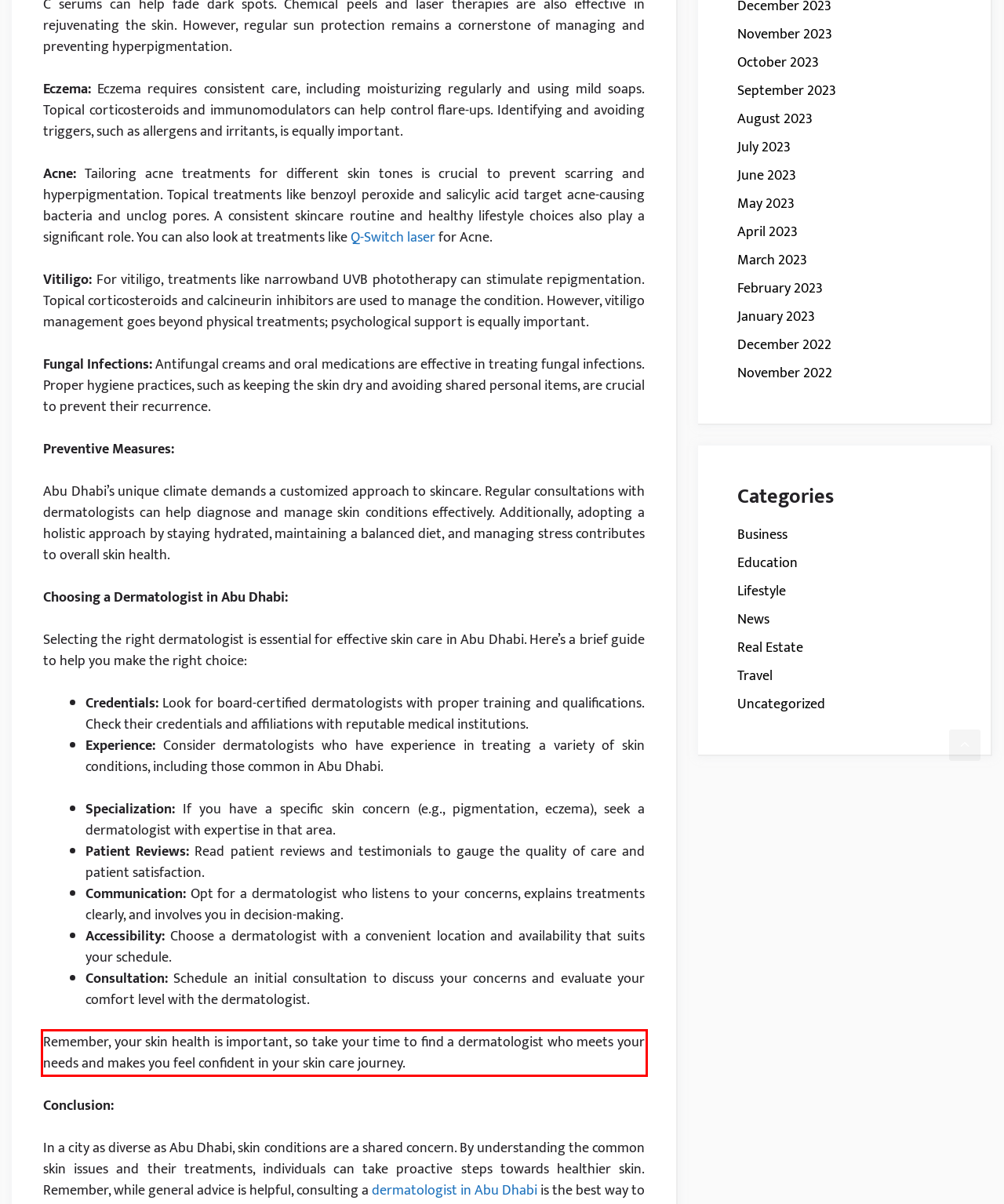You have a screenshot of a webpage with a red bounding box. Use OCR to generate the text contained within this red rectangle.

Remember, your skin health is important, so take your time to find a dermatologist who meets your needs and makes you feel confident in your skin care journey.